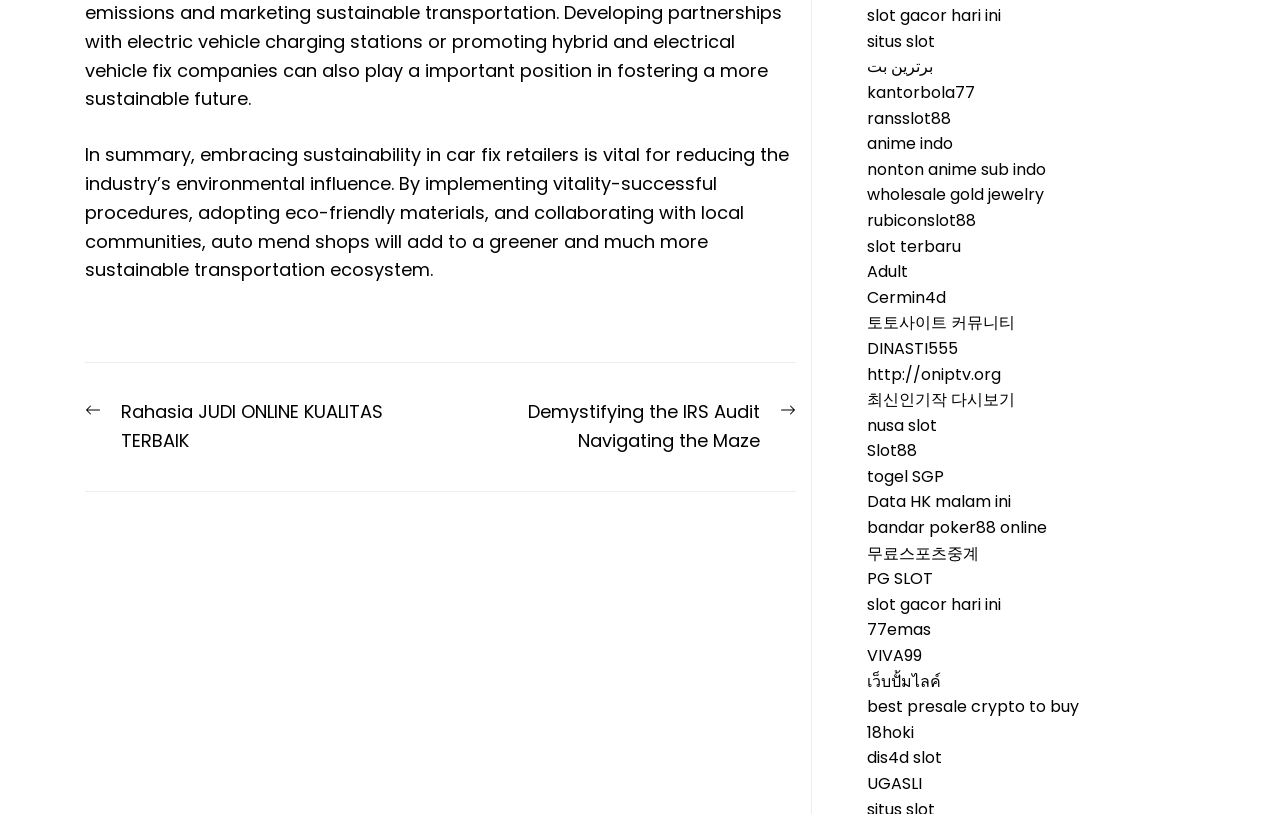Pinpoint the bounding box coordinates of the element you need to click to execute the following instruction: "Visit 'slot gacor hari ini'". The bounding box should be represented by four float numbers between 0 and 1, in the format [left, top, right, bottom].

[0.677, 0.005, 0.782, 0.033]